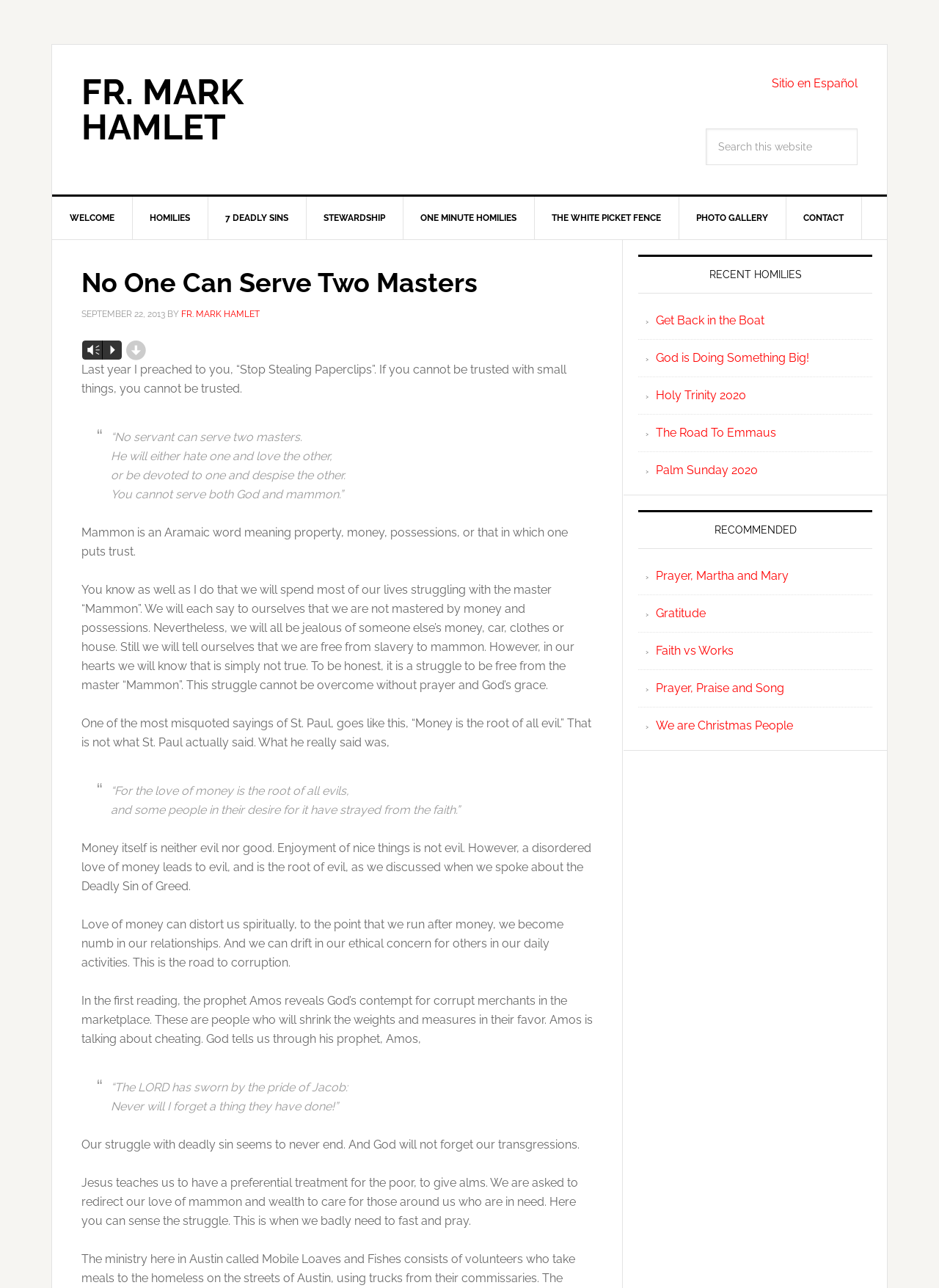What is the title of the first reading mentioned in the homily?
Using the picture, provide a one-word or short phrase answer.

Amos